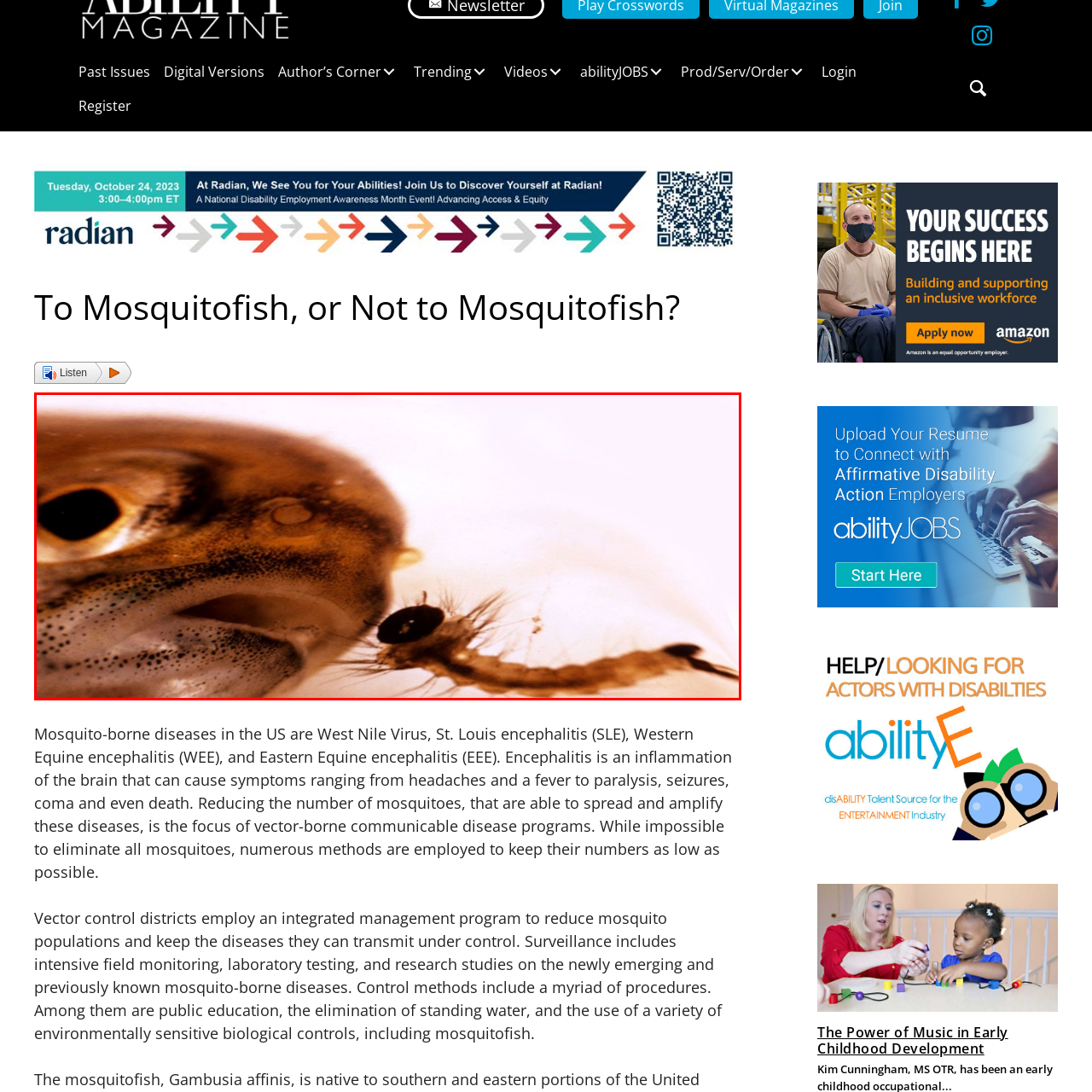Provide an in-depth caption for the picture enclosed by the red frame.

The image features a close-up view of a mosquitofish, prominently displaying its detailed facial features and texture. The mosquitofish is positioned next to a mosquito larva, emphasizing the predator-prey relationship that plays a crucial role in ecological balance. This visual representation highlights the mosquitofish's ability to consume large quantities of mosquito larvae, with a capacity to eat up to 100 larvae per day. Such natural control mechanisms are vital in reducing mosquito populations, which help mitigate the spread of mosquito-borne diseases like West Nile Virus and Eastern Equine Encephalitis. This image effectively illustrates the importance of integrating biological controls, such as introducing mosquitofish into affected waters, as part of comprehensive mosquito management programs.